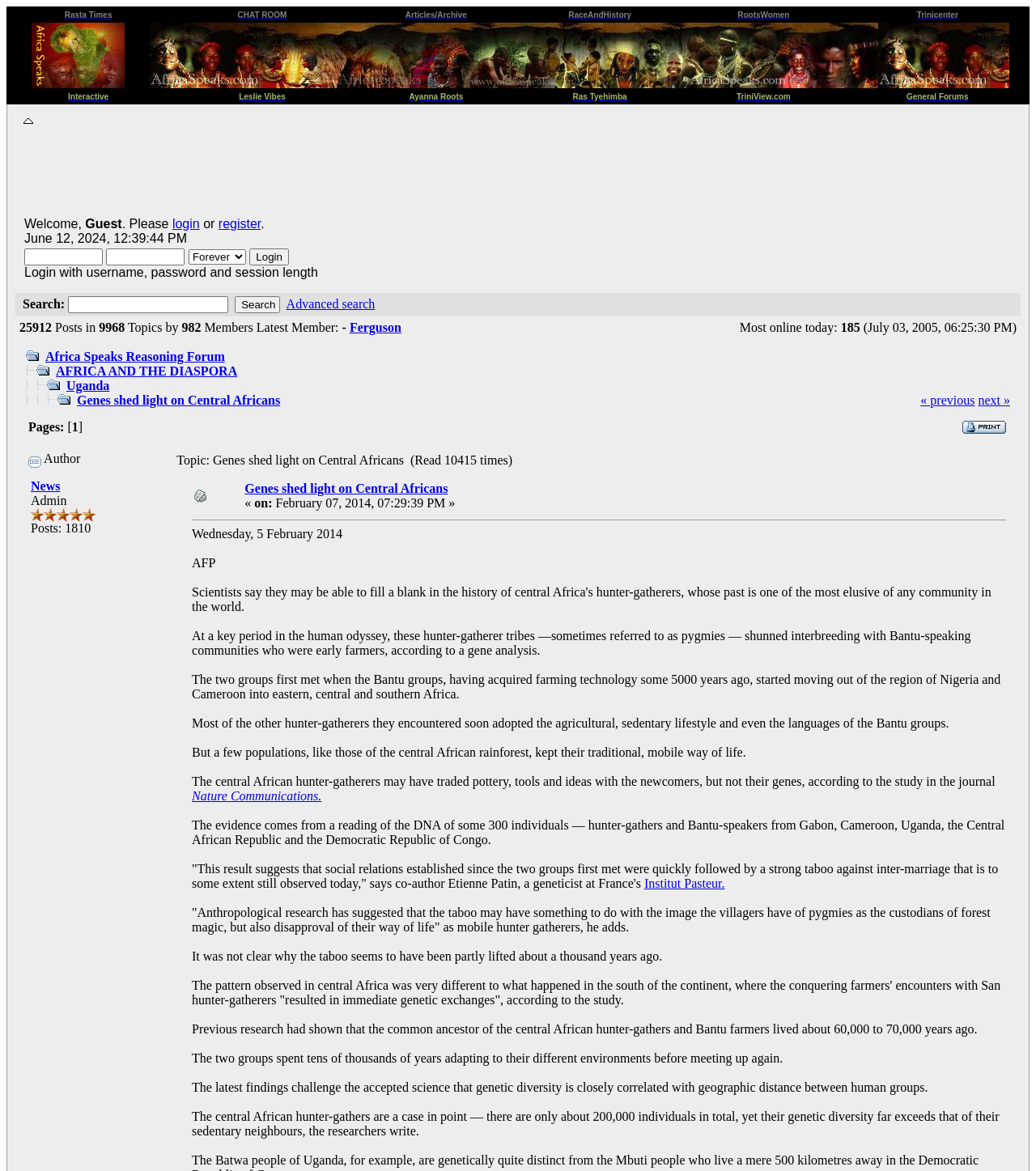Craft a detailed narrative of the webpage's structure and content.

The webpage is titled "Genes shed light on Central Africans" and appears to be a forum or community website. At the top, there is a navigation bar with five links: "Rasta Times", "CHAT ROOM", "Articles/Archive", "RaceAndHistory", and "RootsWomen", followed by "Trinicenter" at the far right.

Below the navigation bar, there is a section with a logo image and a link to "Africa Speaks Homepage" on the left, and a series of links to "Africa Speaks.com" on the right. The links are separated by small images.

Further down, there is another section with links to "Interactive", "Leslie Vibes", "Ayanna Roots", "Ras Tyehimba", "TriniView.com", and "General Forums". These links are arranged in a horizontal row.

The main content area of the webpage is divided into two sections. On the left, there is a login and registration area with links to login, register, and search the forum. There is also a welcome message with the current date and time, as well as information about the number of posts, topics, and members on the forum. The latest member to join is highlighted, and there is a link to their profile.

On the right, there is a search bar with a button to perform a search, as well as a link to advanced search. Below the search bar, there is a section with statistics about the forum, including the number of posts, topics, and members, as well as the most online users at a given time.